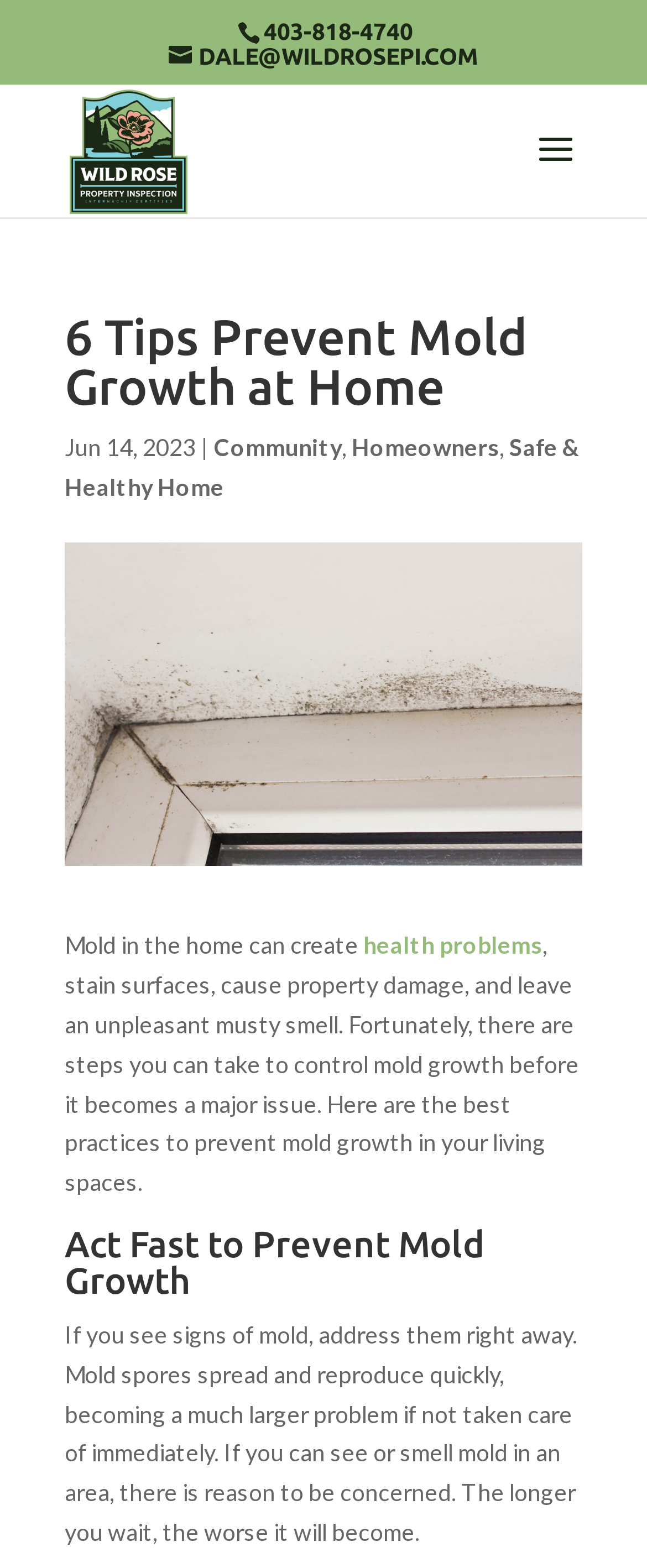Determine the bounding box coordinates of the UI element described by: "Community".

[0.331, 0.276, 0.528, 0.294]